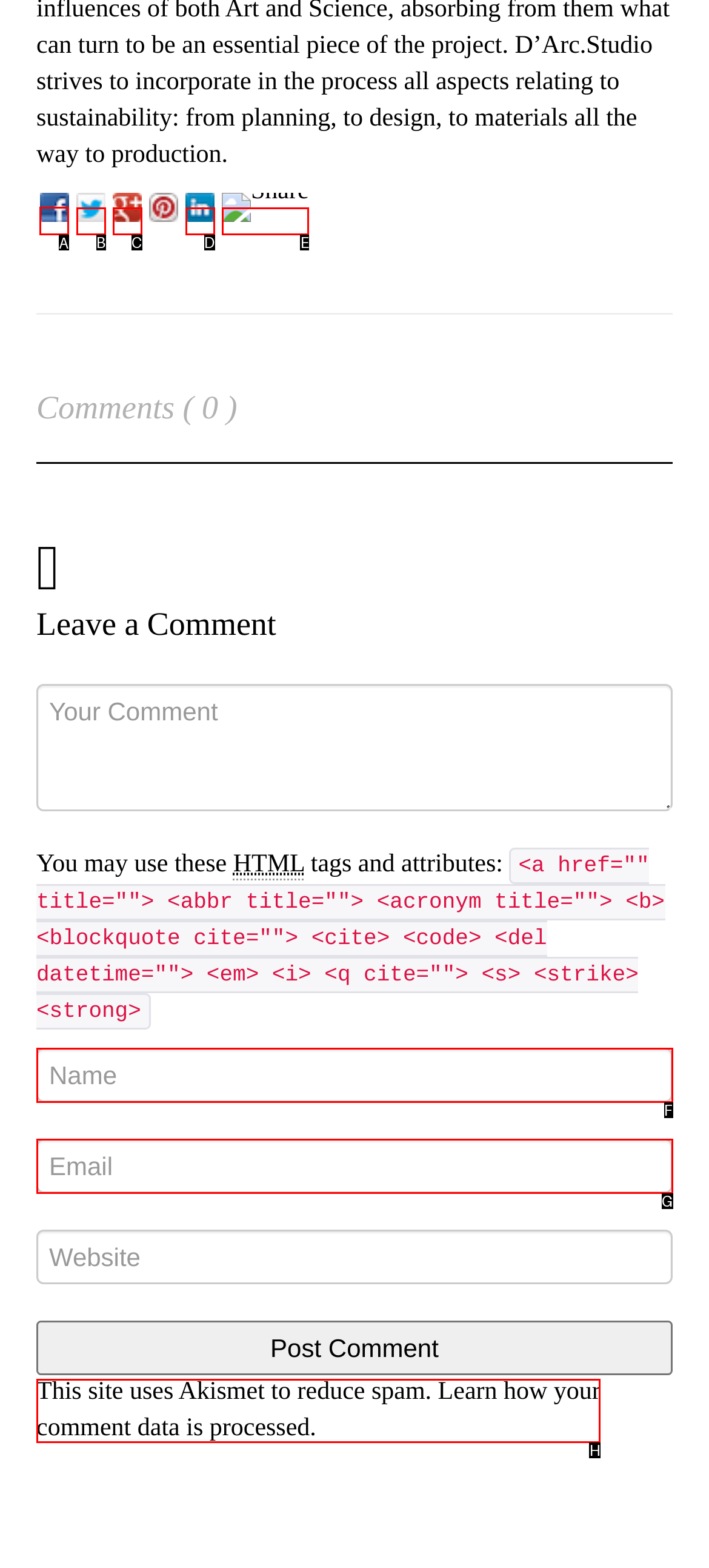Identify which HTML element should be clicked to fulfill this instruction: Share on Facebook Reply with the correct option's letter.

A